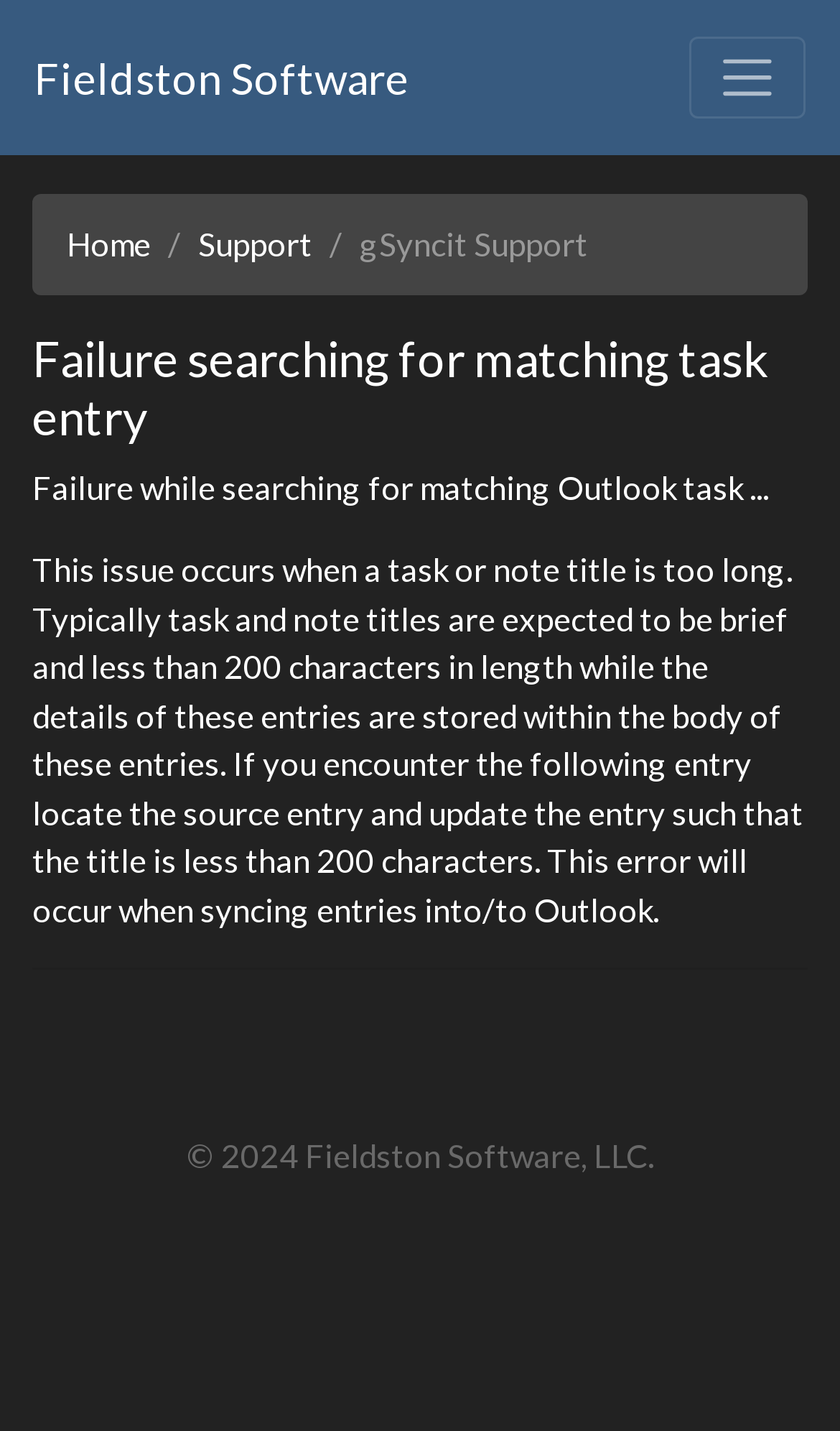Provide the bounding box coordinates of the HTML element this sentence describes: "parent_node: Fieldston Software aria-label="Toggle navigation"". The bounding box coordinates consist of four float numbers between 0 and 1, i.e., [left, top, right, bottom].

[0.82, 0.026, 0.959, 0.083]